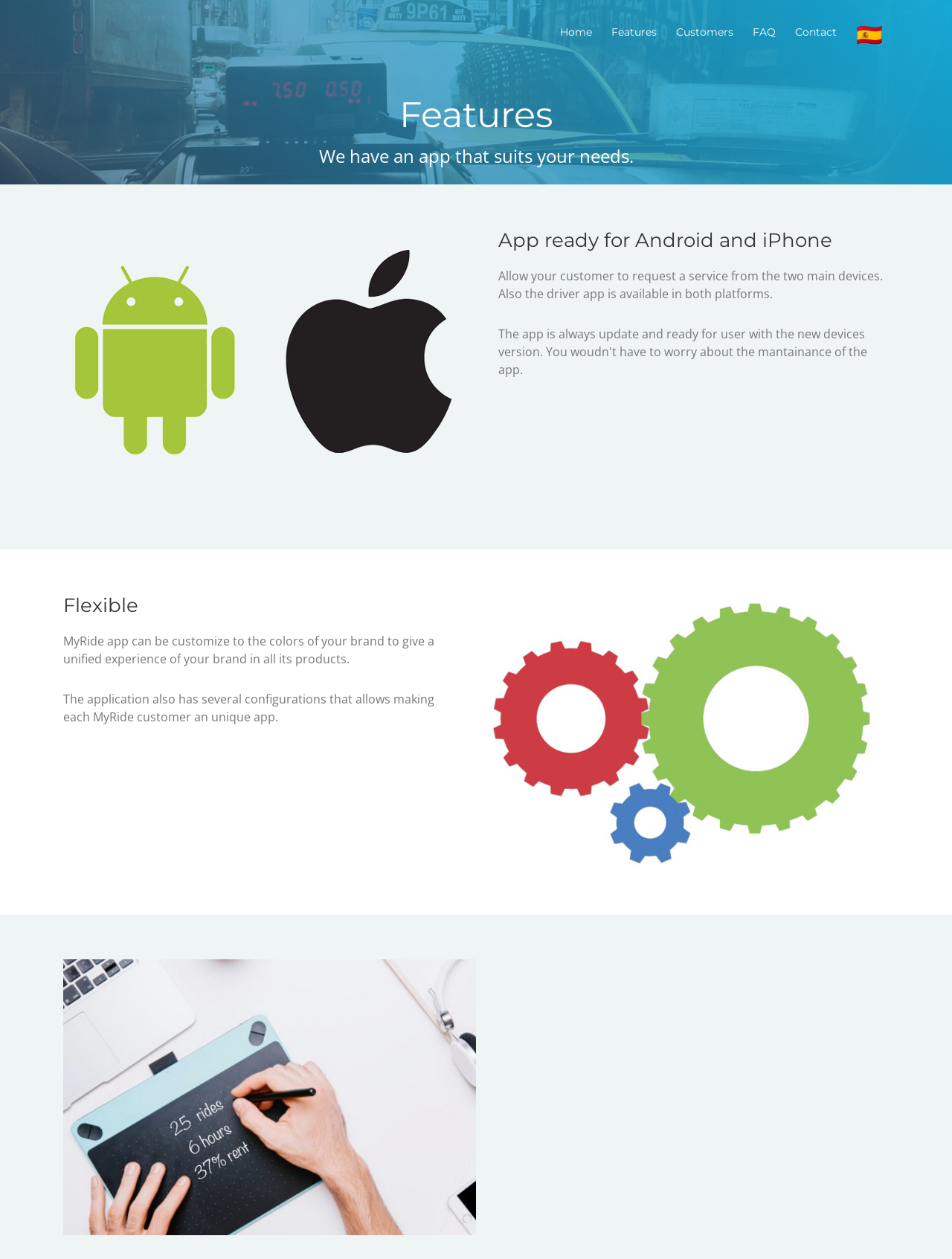By analyzing the image, answer the following question with a detailed response: What can be customized in the MyRide app?

According to the StaticText element 'MyRide app can be customize to the colors of your brand to give a unified experience of your brand in all its products.', the colors of the MyRide app can be customized to match the brand's colors.